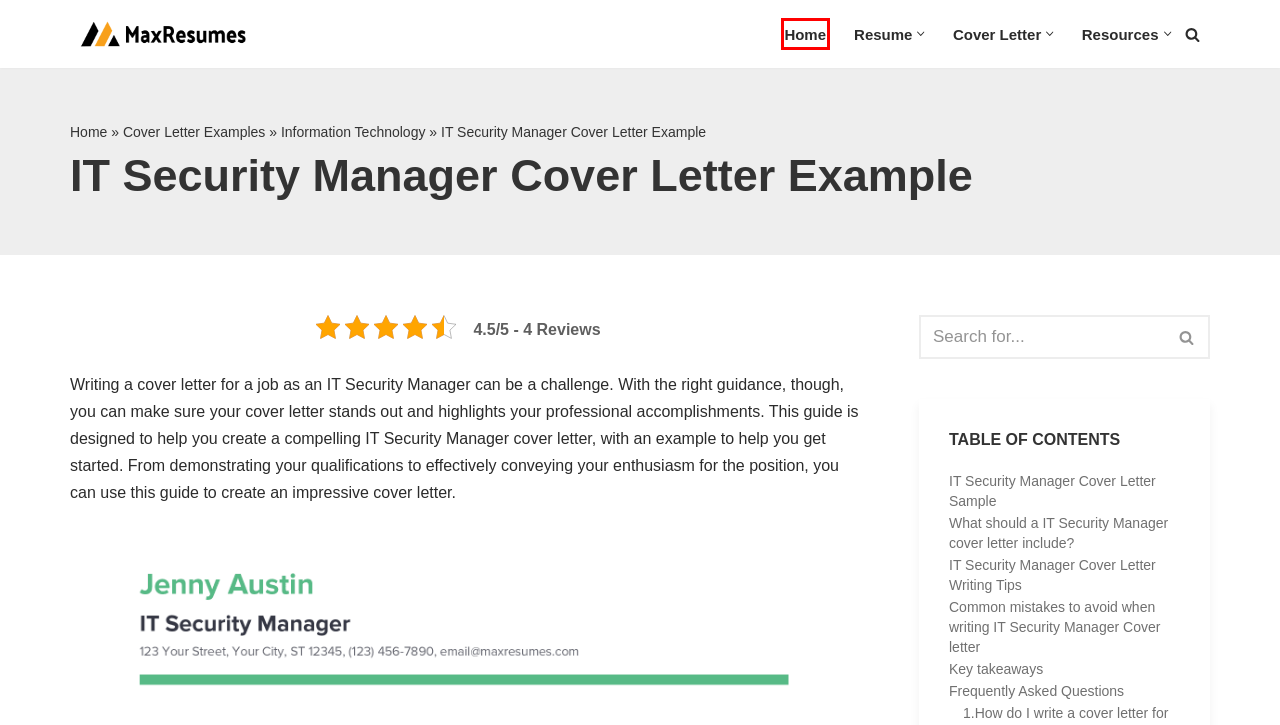You are provided with a screenshot of a webpage that includes a red rectangle bounding box. Please choose the most appropriate webpage description that matches the new webpage after clicking the element within the red bounding box. Here are the candidates:
A. MaxResumes: Terms & Conditions
B. Cover Letter Examples & Tips for Writing in 2023
C. Cover Letter Templates in 2024 [Free Download] | ResumeKraft
D. Top Professional Resume Examples: All Industries (2023)
E. Professional Job Description for 2023: In-Demand Jobs and Industries
F. Information Technology Cover Letter Examples with Writing Guide for 2023
G. Max Resumes: Free Resume Examples and samples with Resources
H. Professional Cover Letter Templates for 2023

G